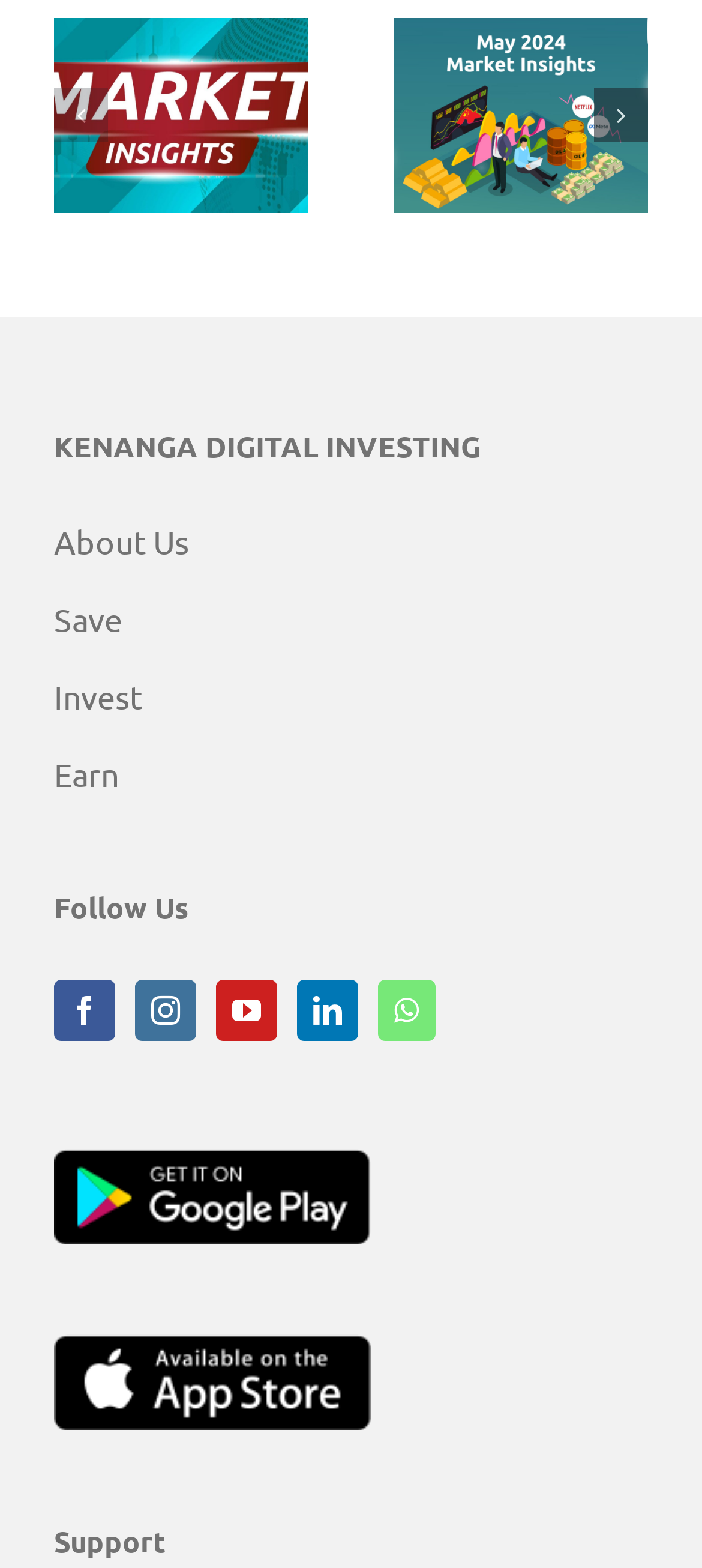What is the purpose of the 'Previous slide' button?
Using the information presented in the image, please offer a detailed response to the question.

The purpose of the 'Previous slide' button can be inferred from its text and its location next to the 'Next slide' button, which suggests that it is used to navigate to the previous slide in a slideshow or carousel.